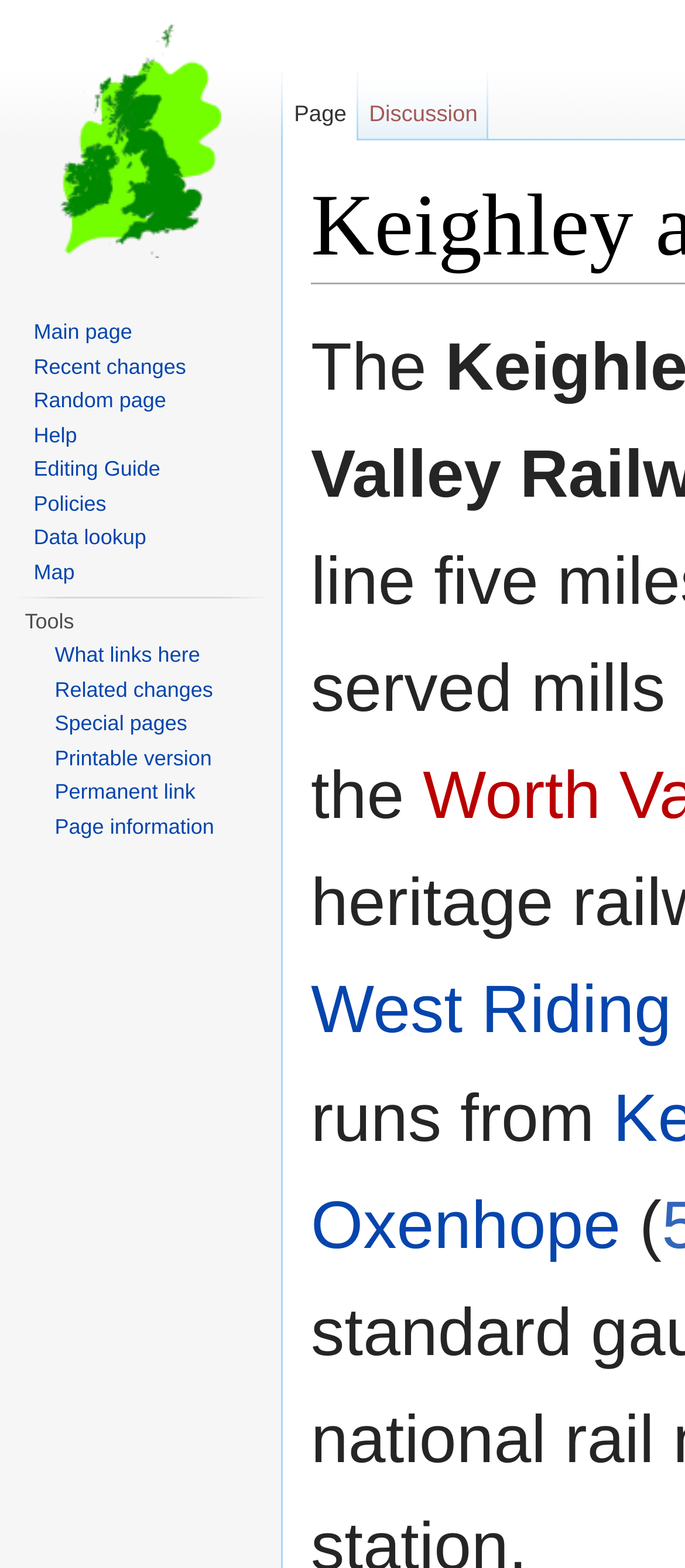Locate the bounding box coordinates of the item that should be clicked to fulfill the instruction: "Go to Oxenhope".

[0.454, 0.757, 0.906, 0.806]